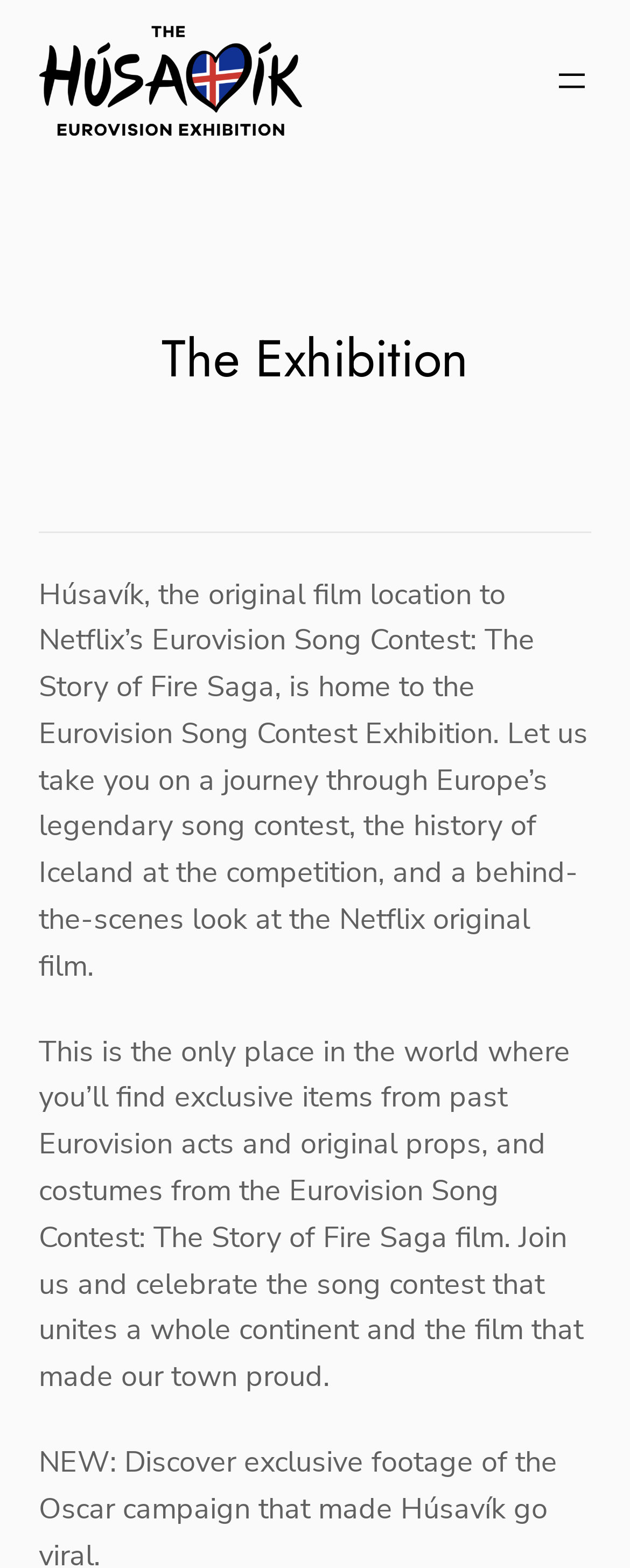Offer a comprehensive description of the webpage’s content and structure.

The webpage is about the Húsavík Eurovision Exhibition. At the top, there is a header menu with an "Open menu" button on the right side. Below the header, there is a prominent link and an image with the same title as the webpage, "The Húsavík Eurovision Exhibition", positioned on the left side of the page. 

A large heading "The Exhibition" is centered on the page, taking up the full width. Underneath the heading, there is a horizontal separator line. 

The main content of the page is divided into two paragraphs of text. The first paragraph describes the exhibition, mentioning its location in Húsavík, the original film location of Netflix's Eurovision Song Contest: The Story of Fire Saga, and the content of the exhibition, including a journey through Europe's legendary song contest, the history of Iceland at the competition, and a behind-the-scenes look at the Netflix original film. 

The second paragraph highlights the exclusive items that can be found at the exhibition, including items from past Eurovision acts, original props, and costumes from the Eurovision Song Contest: The Story of Fire Saga film, and invites visitors to join in celebrating the song contest and the film that made the town proud.